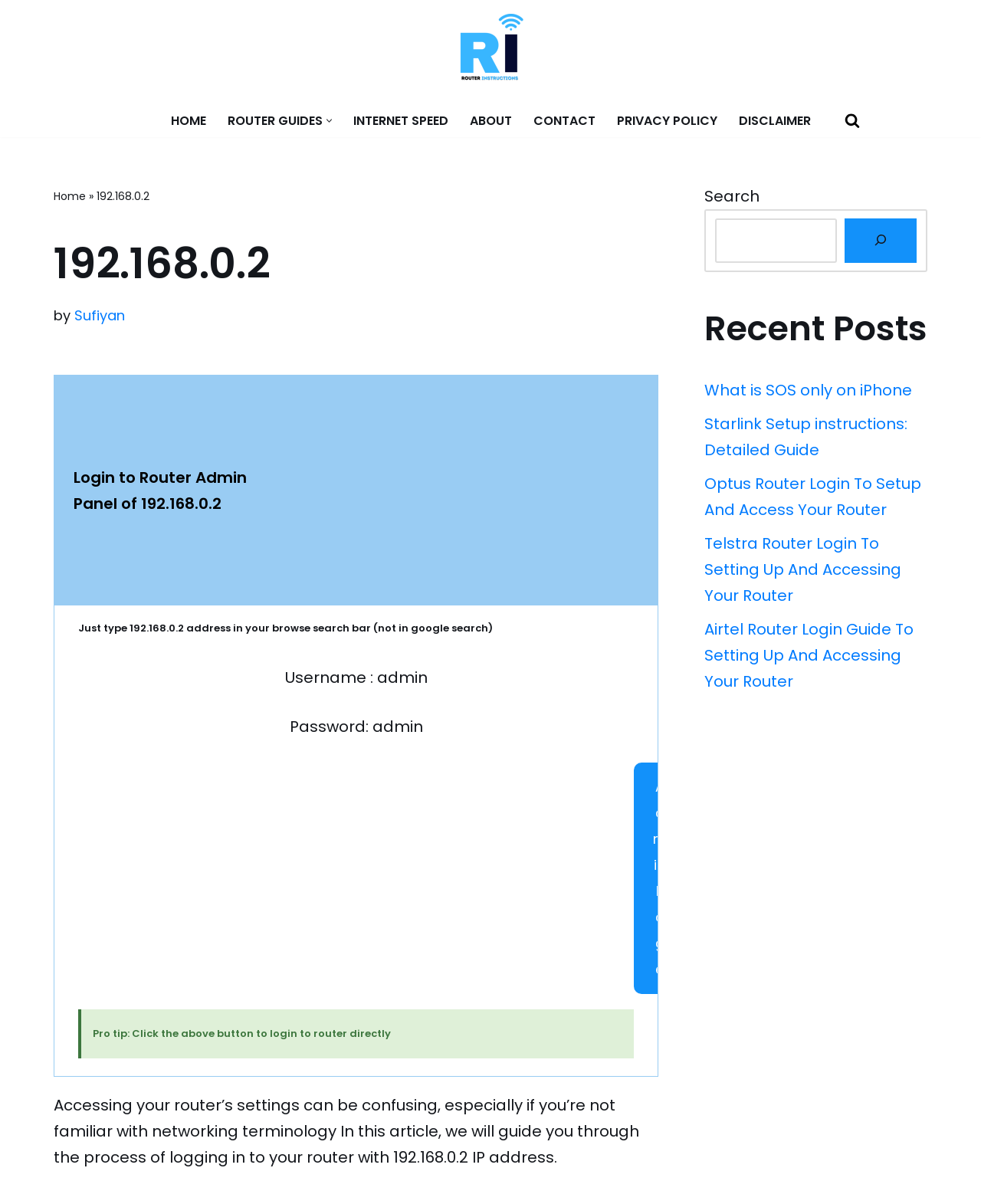Identify the bounding box coordinates for the element you need to click to achieve the following task: "Click the 'Admin Page' button". Provide the bounding box coordinates as four float numbers between 0 and 1, in the form [left, top, right, bottom].

[0.646, 0.633, 0.699, 0.826]